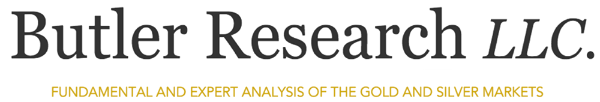What is the focus of Butler Research? Analyze the screenshot and reply with just one word or a short phrase.

Gold and silver markets